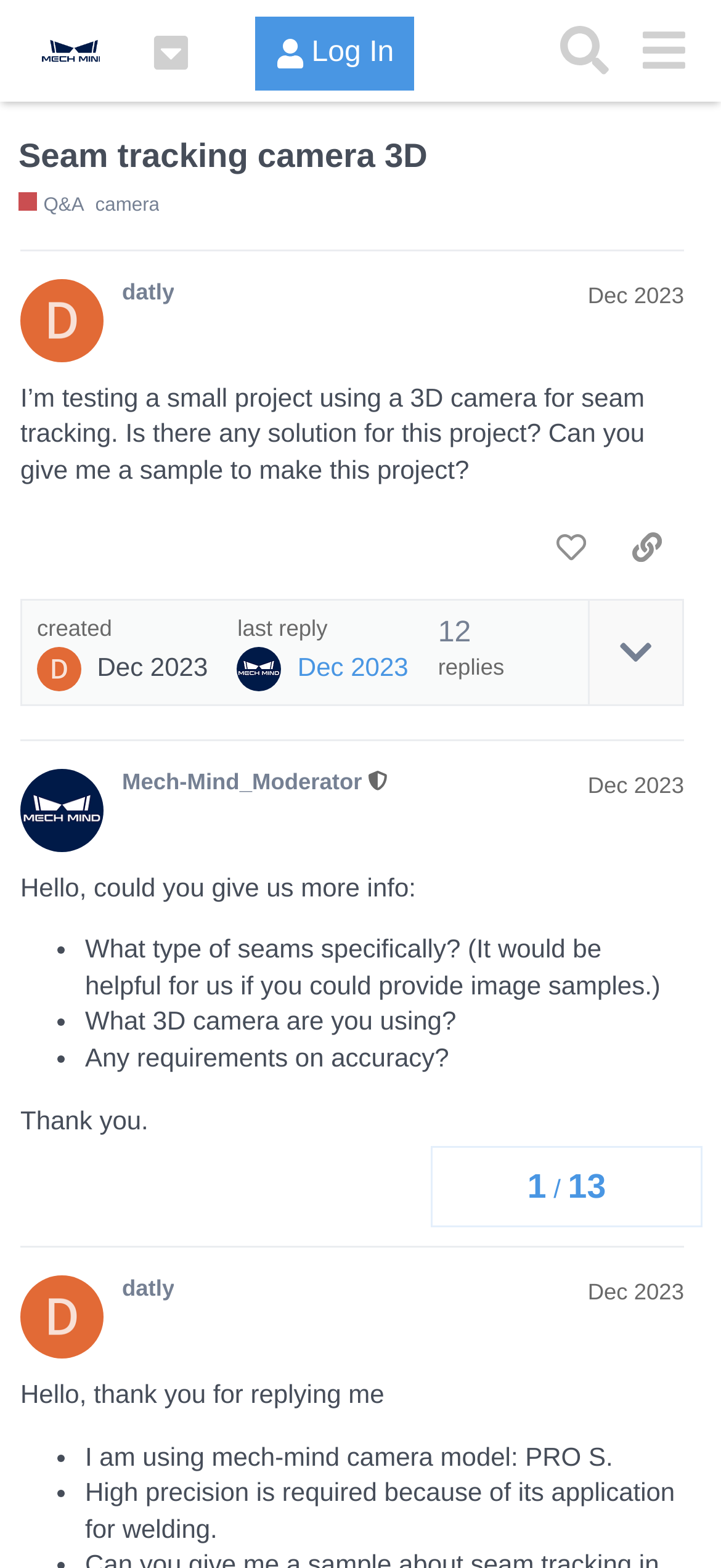Give a one-word or short-phrase answer to the following question: 
How many replies are there in the first post?

2